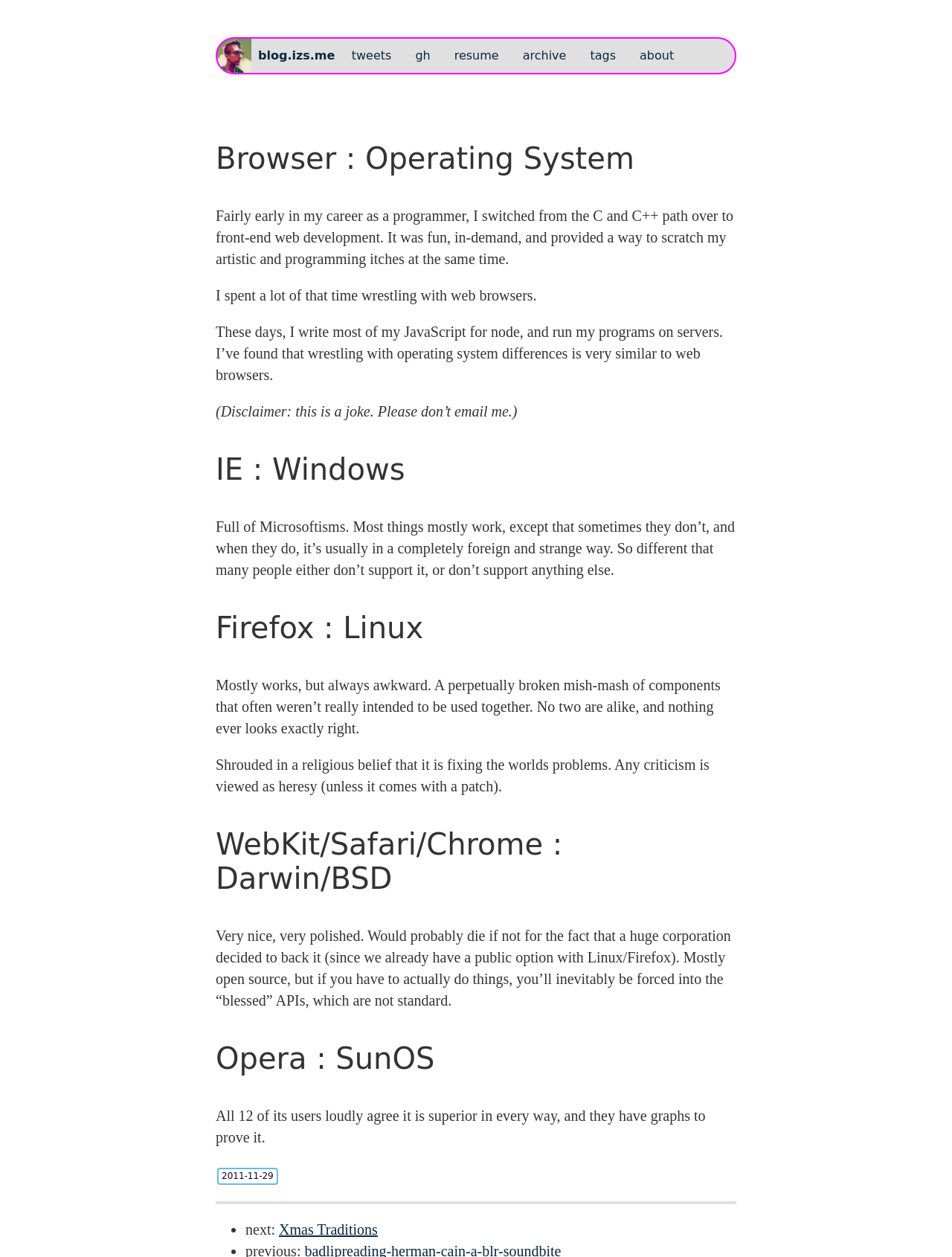Find the bounding box coordinates of the clickable area that will achieve the following instruction: "check resume".

[0.471, 0.031, 0.53, 0.058]